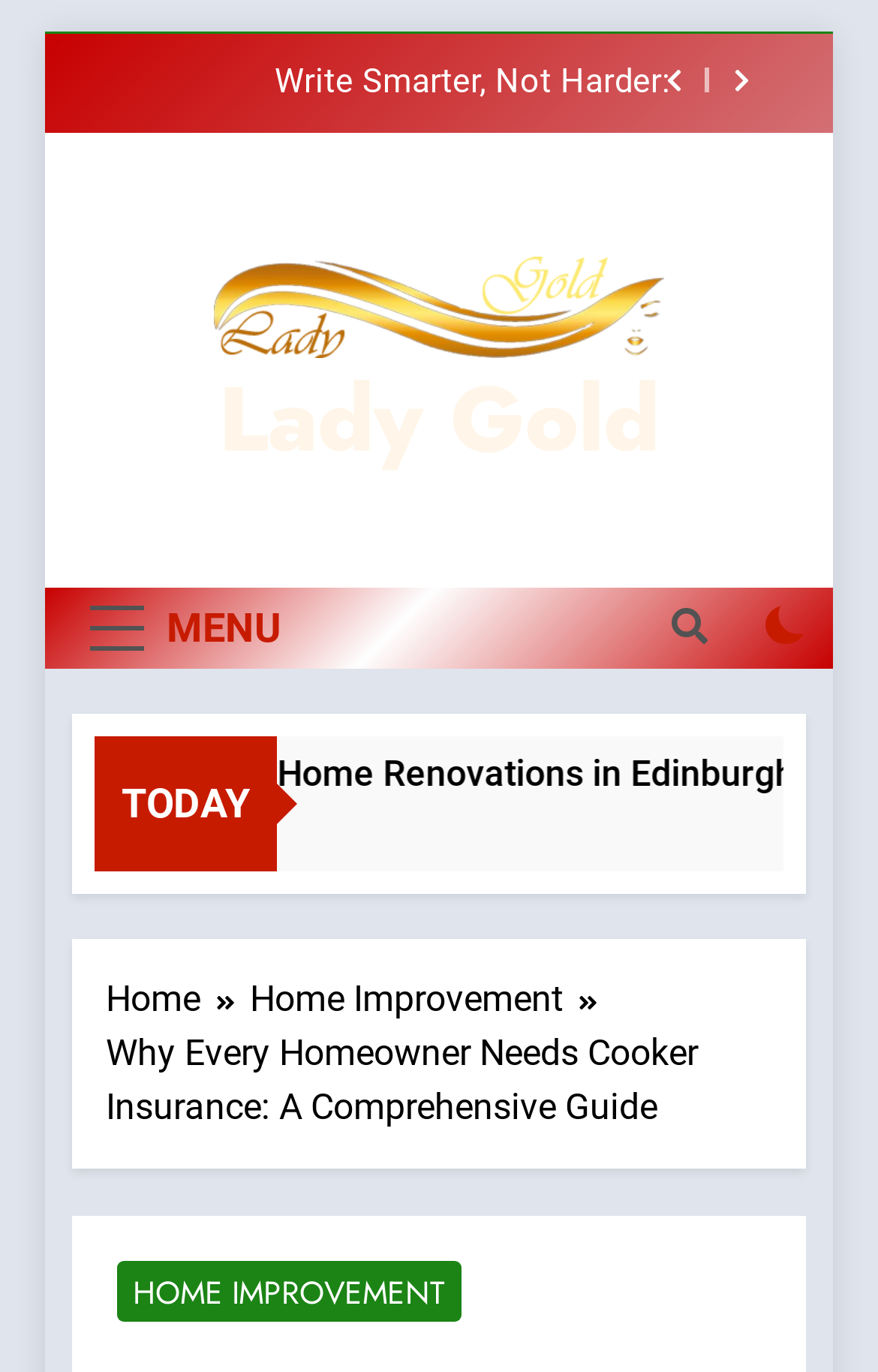What is the logo of the website?
Please use the image to provide a one-word or short phrase answer.

Lady Gold